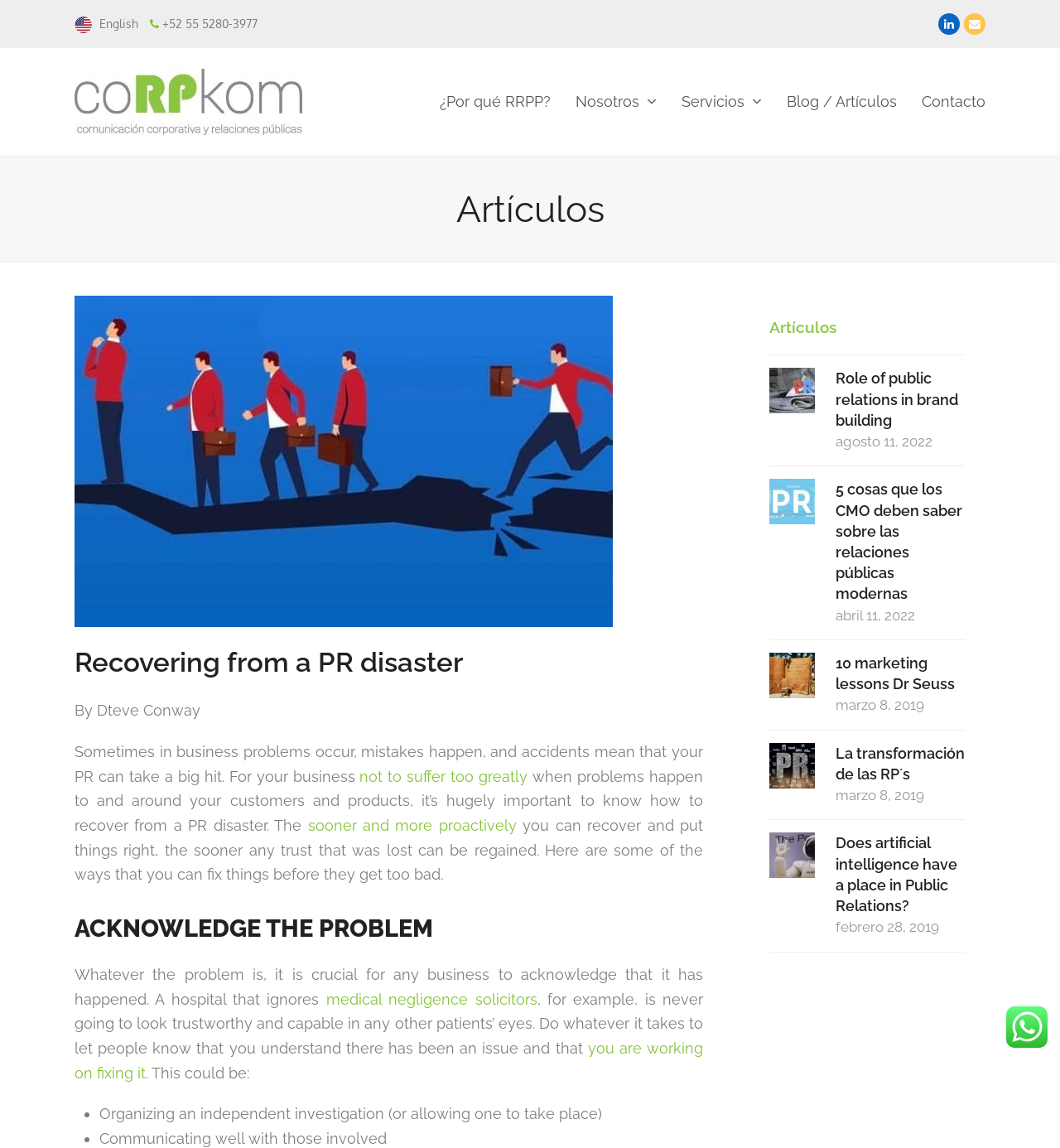Please identify the bounding box coordinates of the region to click in order to complete the given instruction: "Explore '¿Por qué RRPP?'". The coordinates should be four float numbers between 0 and 1, i.e., [left, top, right, bottom].

[0.403, 0.071, 0.531, 0.107]